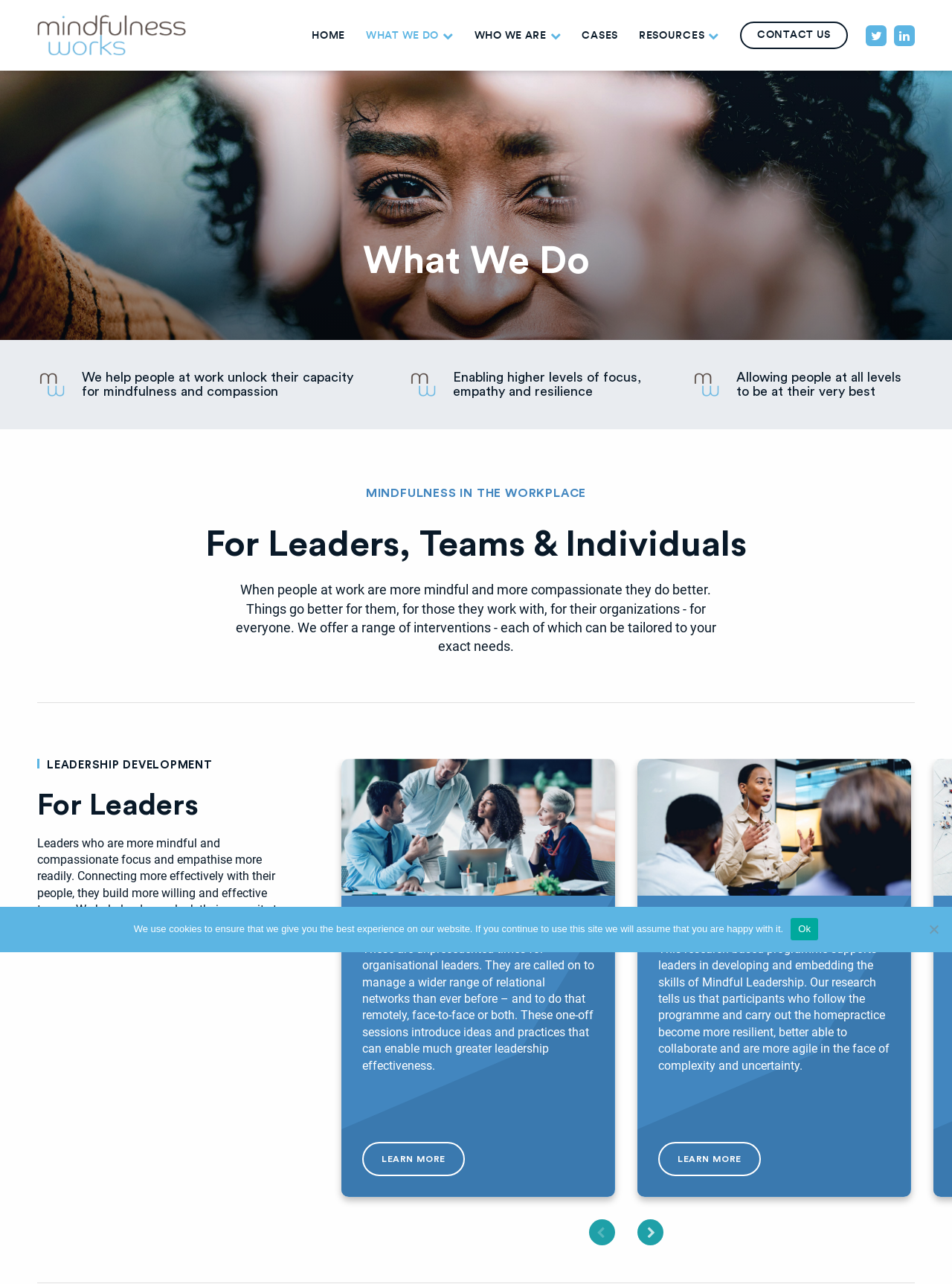Summarize the webpage in an elaborate manner.

The webpage is about Mindfulness Works, an organization that helps people at work unlock their capacity for mindfulness and compassion. At the top left corner, there is a logo of Mindfulness Works, which is also a link. Next to it, there is a navigation menu with links to different sections of the website, including HOME, WHAT WE DO, WHO WE ARE, CASES, RESOURCES, and CONTACT US.

Below the navigation menu, there is a heading "What We Do" followed by three images with accompanying text that describe the organization's mission. The text explains that Mindfulness Works helps people at work unlock their capacity for mindfulness and compassion, enabling higher levels of focus, empathy, and resilience.

Further down, there is a section titled "MINDFULNESS IN THE WORKPLACE" with a subheading "For Leaders, Teams & Individuals". This section has a paragraph of text that explains the benefits of mindfulness in the workplace.

The next section is about leadership development, with a heading "LEADERSHIP DEVELOPMENT" and a subheading "For Leaders". This section has a paragraph of text that explains how leaders who are more mindful and compassionate can focus and empathize more readily.

Below this, there are two sections that describe specific programs offered by Mindfulness Works: "Mindful Leadership Session" and "Mindful Leader Programme". Each section has a heading, a paragraph of text that describes the program, and a "LEARN MORE" link.

At the bottom of the page, there is a cookie notice dialog that informs users about the use of cookies on the website. The dialog has a message, an "Ok" link, and a "No" button.

There are also two navigation buttons, "Previous" and "Next", at the bottom of the page, which are likely used to navigate through the programs or sections of the website.